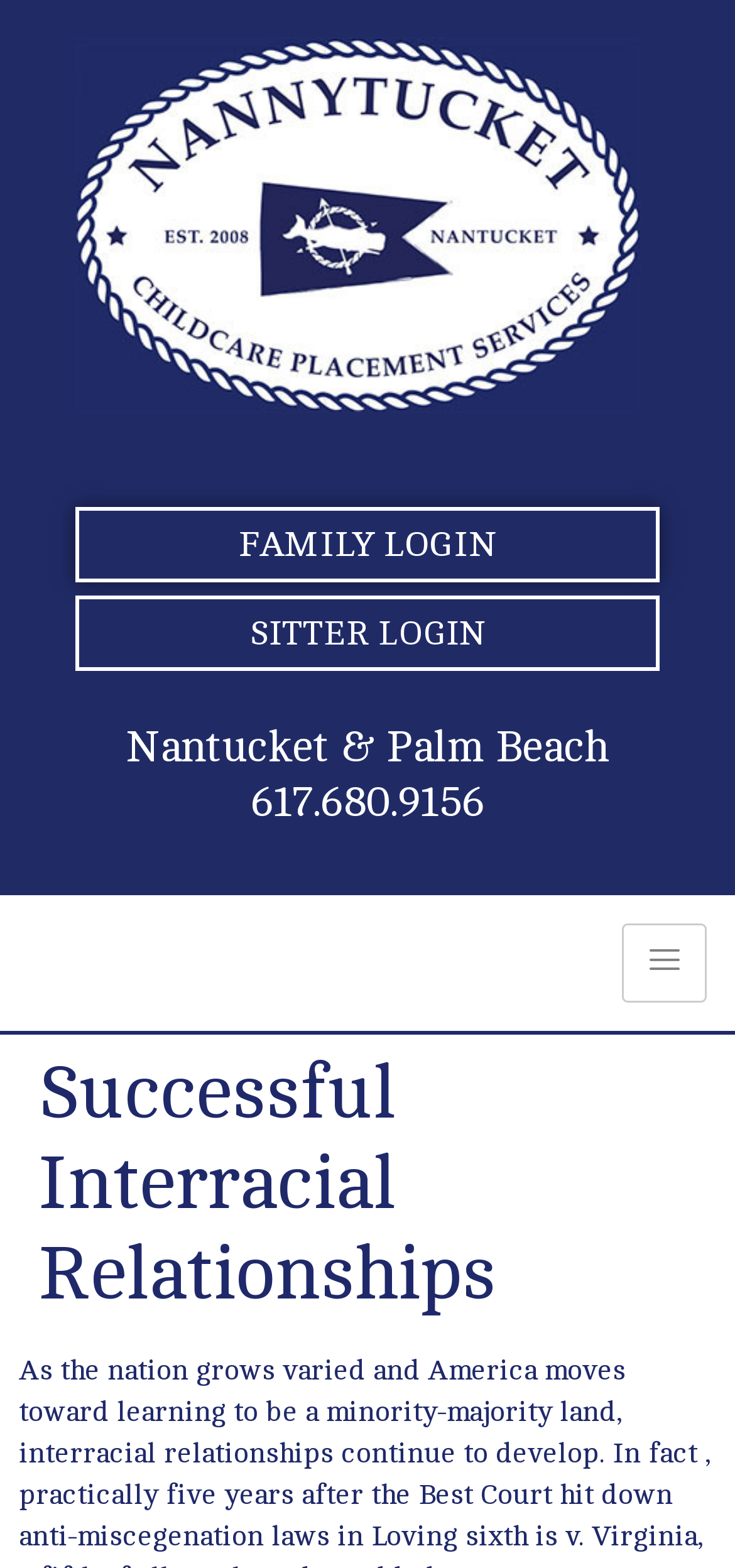Generate the text content of the main heading of the webpage.

Successful Interracial Relationships